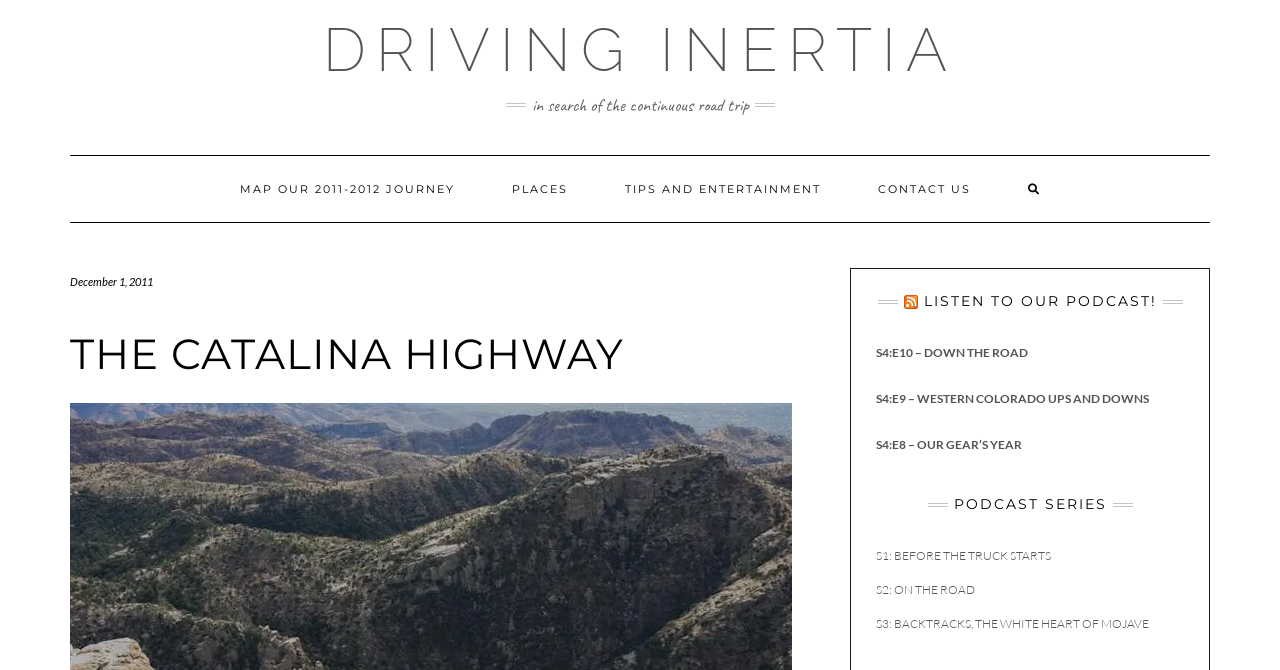Highlight the bounding box coordinates of the element you need to click to perform the following instruction: "listen to the podcast."

[0.721, 0.436, 0.904, 0.463]